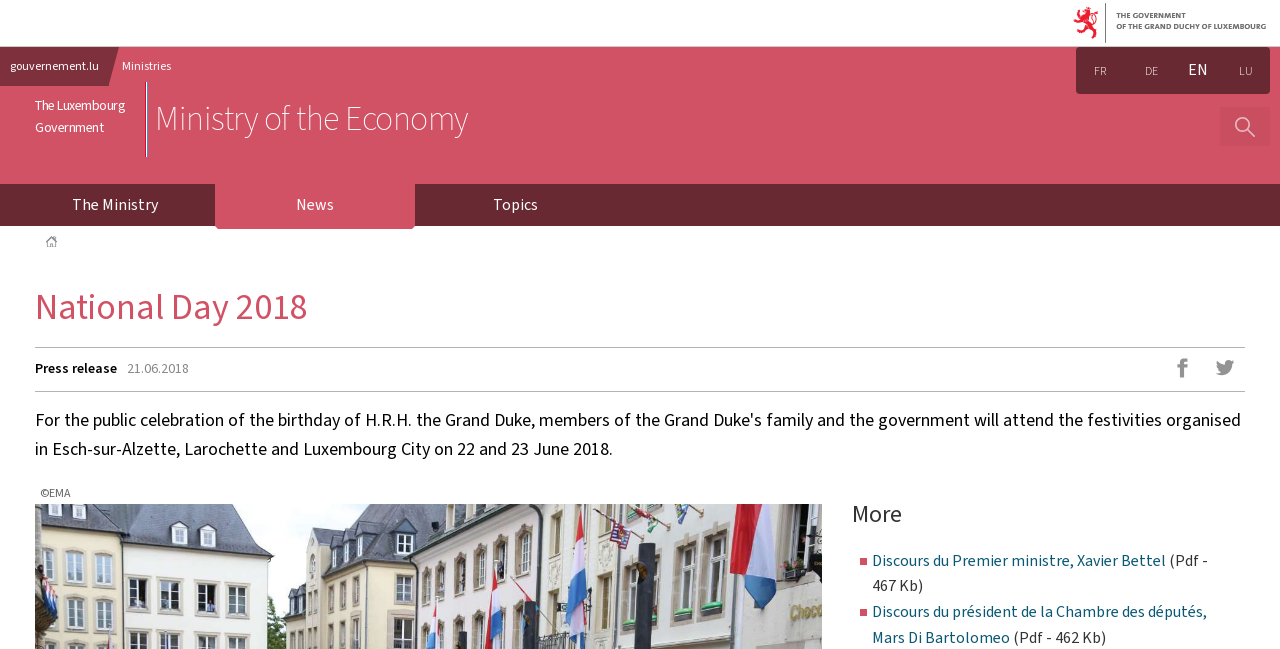Answer the following query with a single word or phrase:
What is the name of the ministry?

Ministry of the Economy